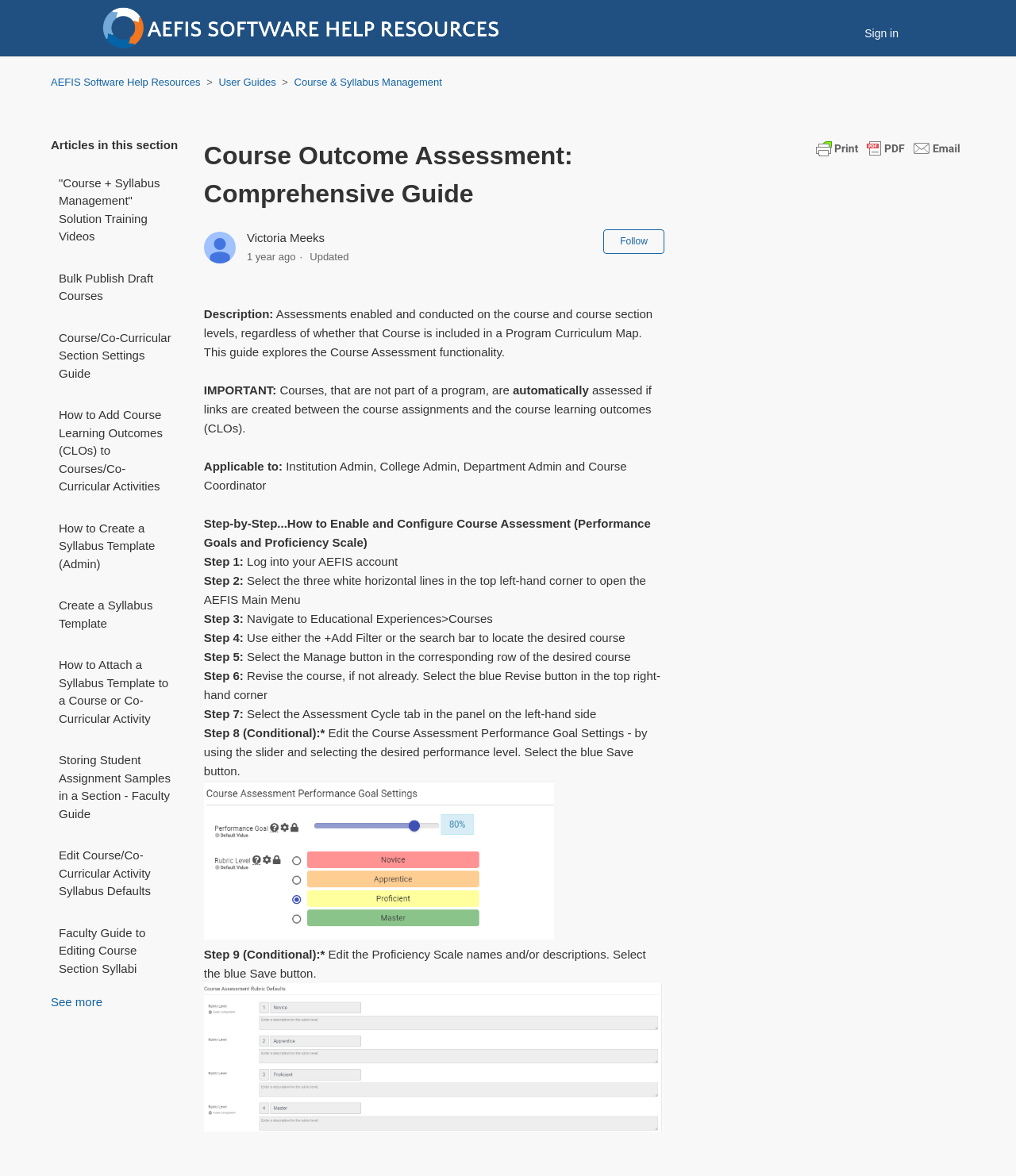Could you determine the bounding box coordinates of the clickable element to complete the instruction: "View Print Friendly and PDF"? Provide the coordinates as four float numbers between 0 and 1, i.e., [left, top, right, bottom].

[0.798, 0.116, 0.95, 0.141]